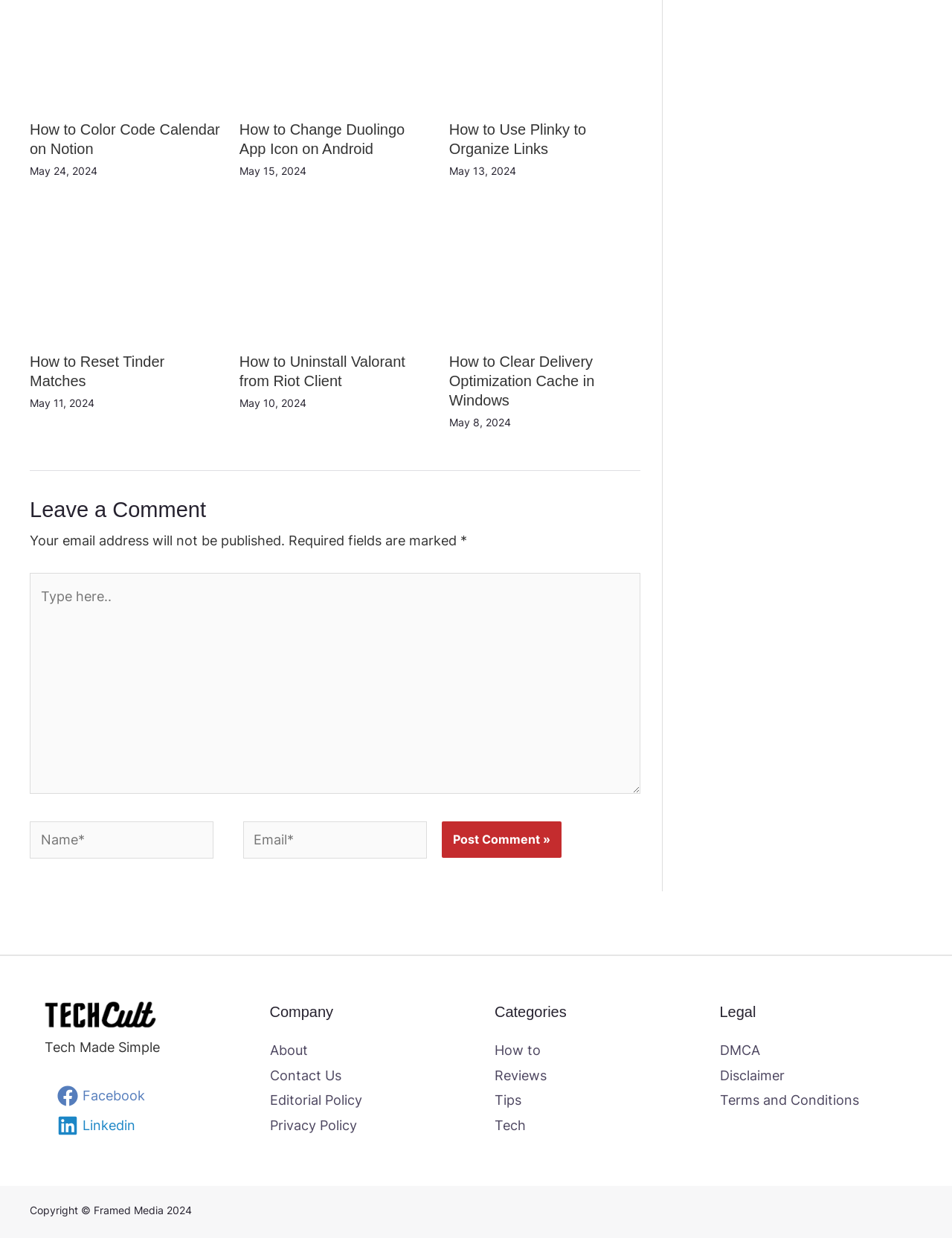Please specify the bounding box coordinates of the clickable region necessary for completing the following instruction: "Type here". The coordinates must consist of four float numbers between 0 and 1, i.e., [left, top, right, bottom].

[0.031, 0.463, 0.672, 0.641]